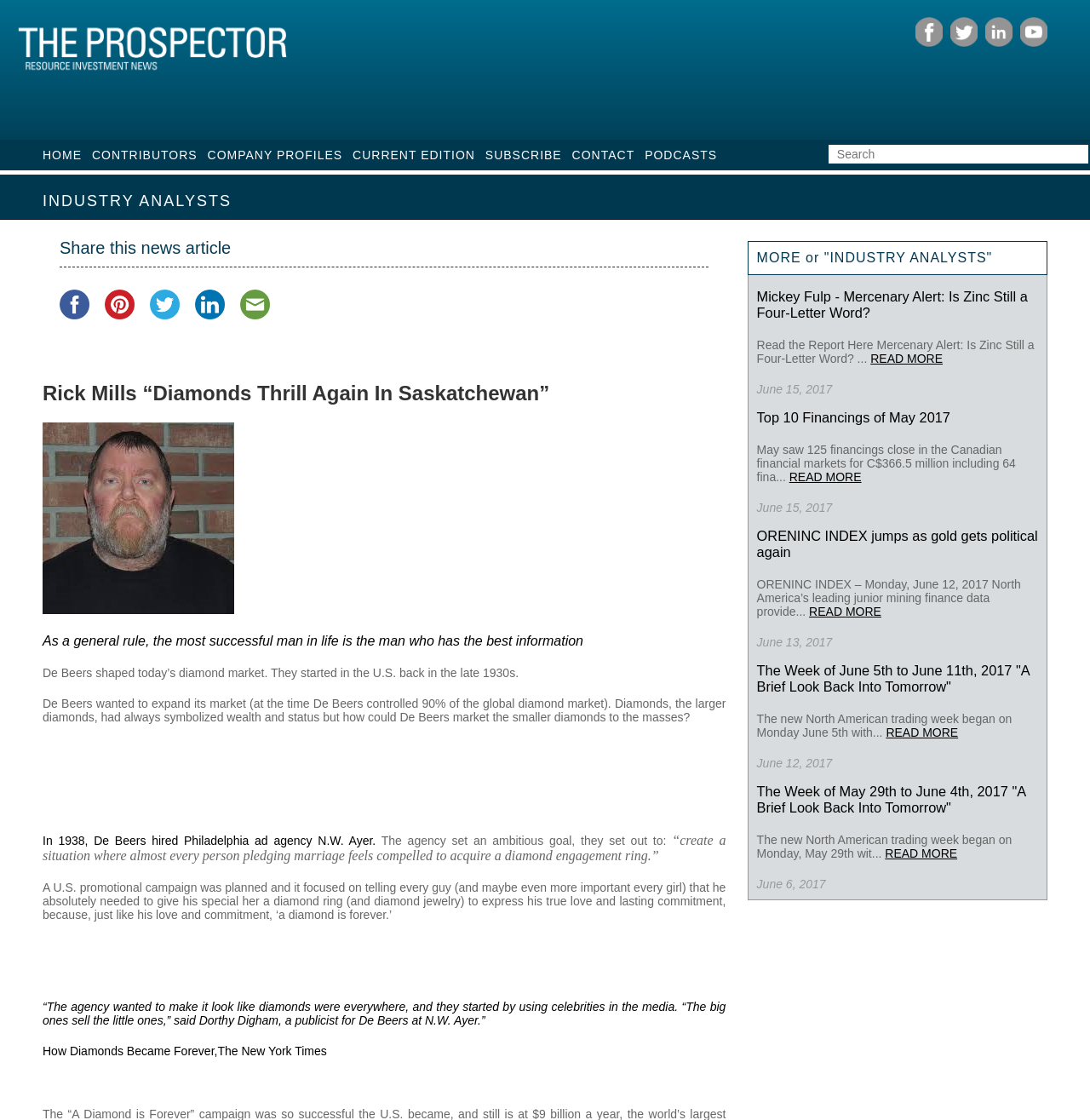Please locate the bounding box coordinates of the region I need to click to follow this instruction: "Go to home page".

[0.039, 0.132, 0.075, 0.144]